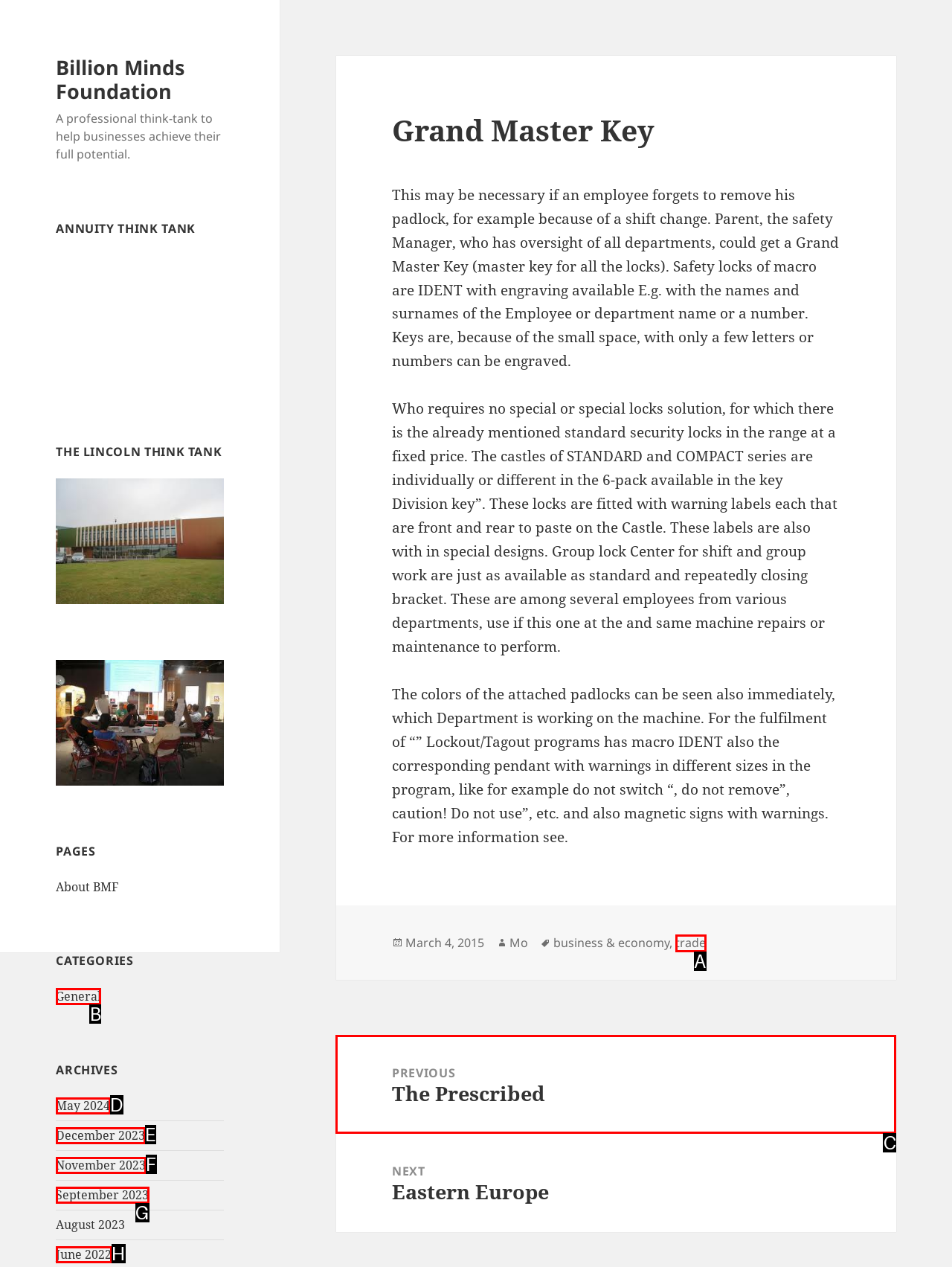Tell me which option I should click to complete the following task: Explore the 'General' category
Answer with the option's letter from the given choices directly.

B